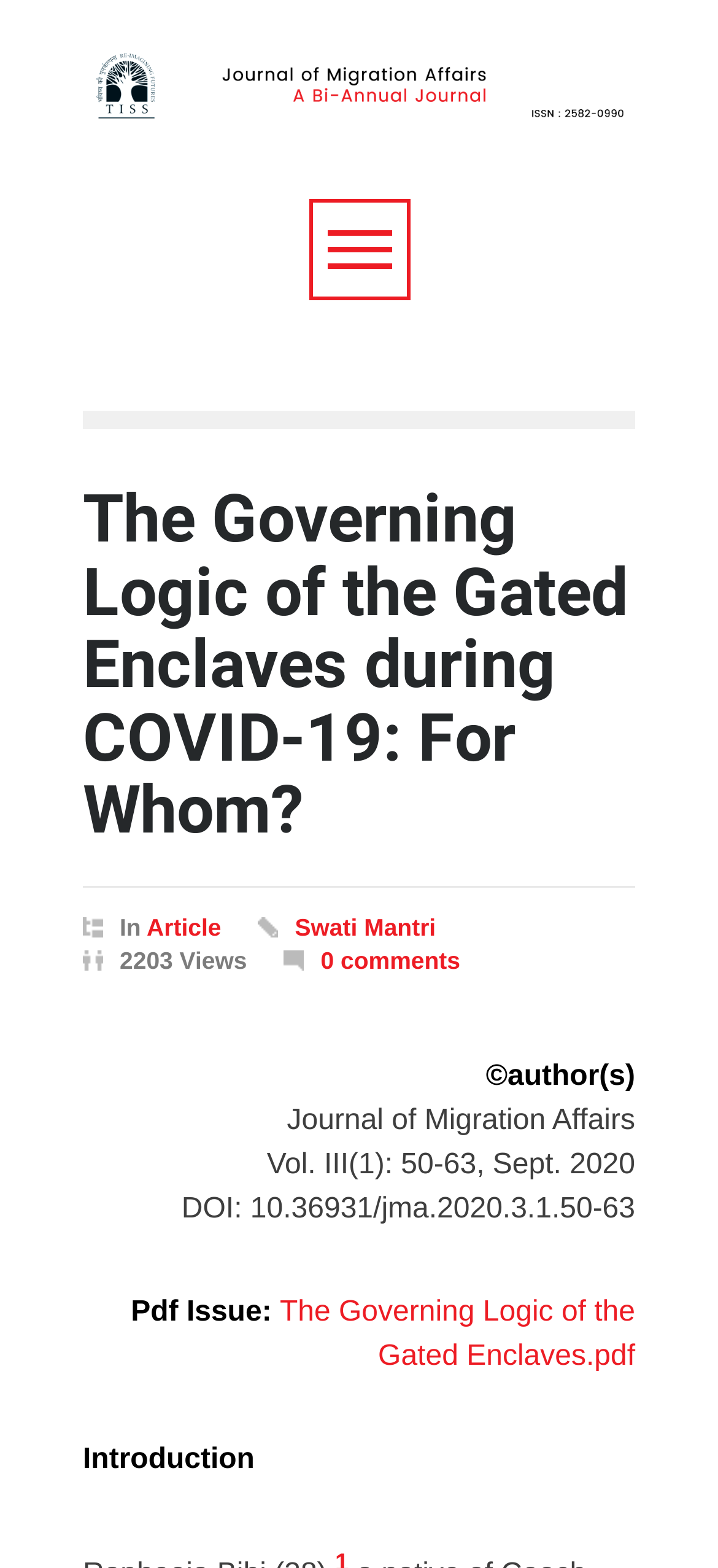Identify the bounding box coordinates for the UI element mentioned here: "Article". Provide the coordinates as four float values between 0 and 1, i.e., [left, top, right, bottom].

[0.204, 0.583, 0.308, 0.6]